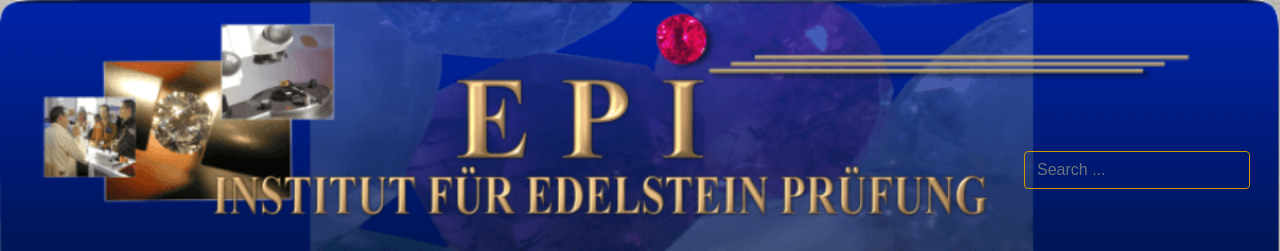Offer a detailed explanation of what is depicted in the image.

The image features the logo of the "EPI - Institut für Edelstein Prüfung," prominently displayed against a rich blue backdrop. The logo highlights the acronym "EPI" in elegant golden letters, symbolizing sophistication and expertise in gem testing and evaluation. Above the "I," a vibrant red gemstone adds a striking visual element, drawing attention to the institution's focus on precious stones. Surrounding the central logo are smaller images depicting various gems and the intricate processes involved in gemstone examination, emphasizing the institute's dedication to quality and thoroughness in gemology. A search box is also visible on the right, indicating an interactive element for users to engage with the institute's resources and information.